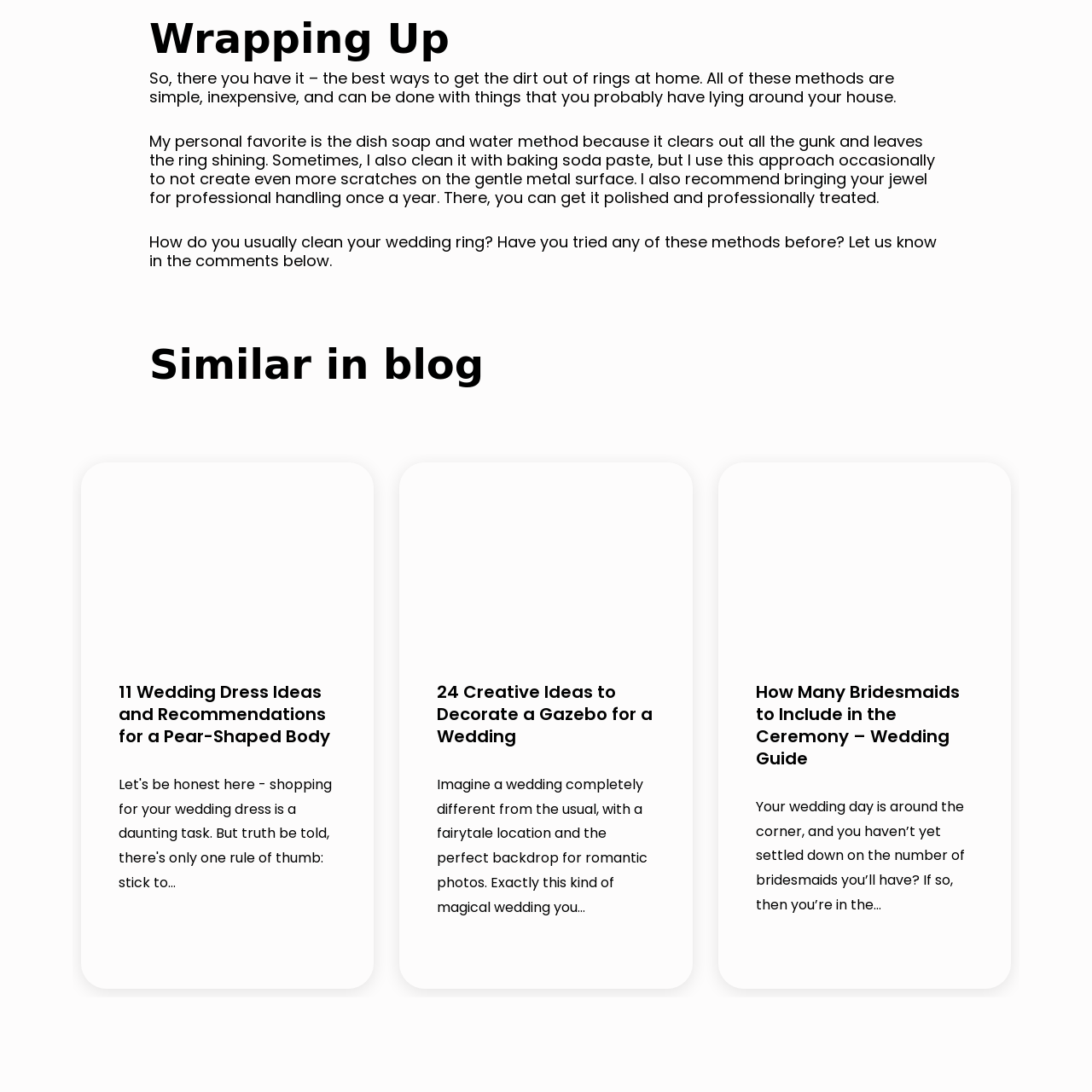Direct your attention to the red-bounded image and answer the question with a single word or phrase:
What is the purpose of the article?

Cleaning wedding rings